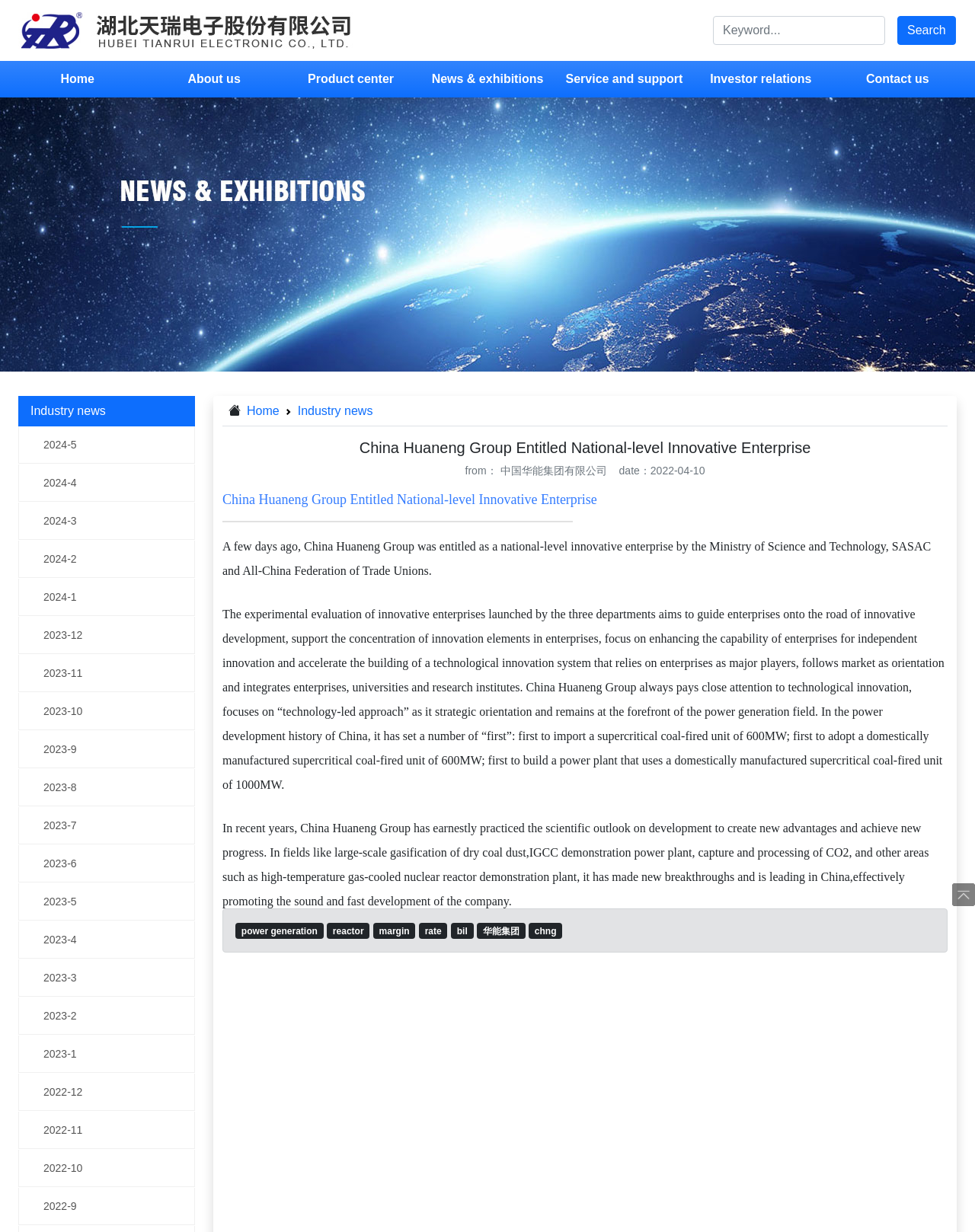Find the bounding box coordinates for the area that must be clicked to perform this action: "View Industry news".

[0.031, 0.328, 0.108, 0.339]